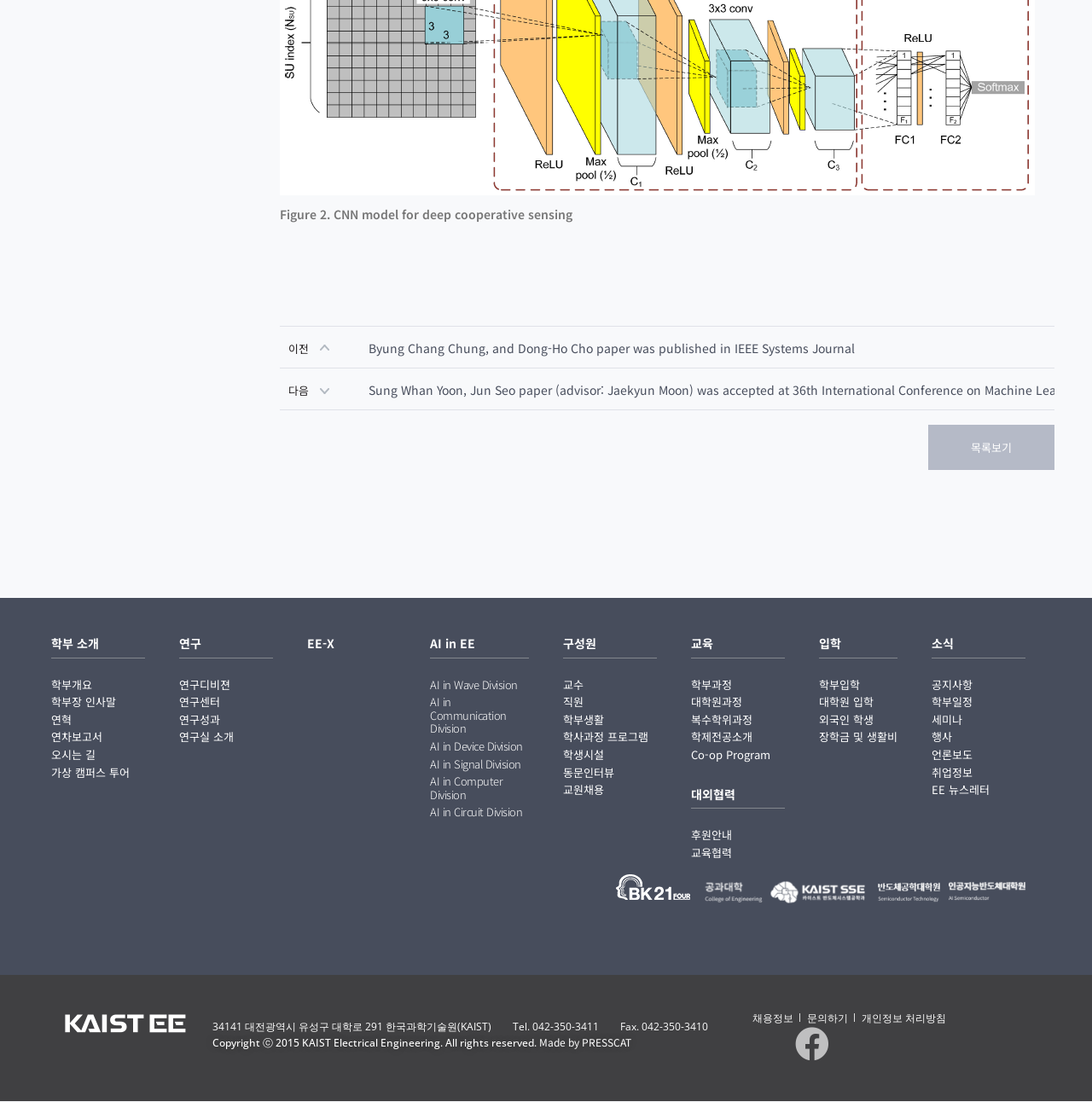Given the element description 학부일정, identify the bounding box coordinates for the UI element on the webpage screenshot. The format should be (top-left x, top-left y, bottom-right x, bottom-right y), with values between 0 and 1.

[0.854, 0.631, 0.939, 0.643]